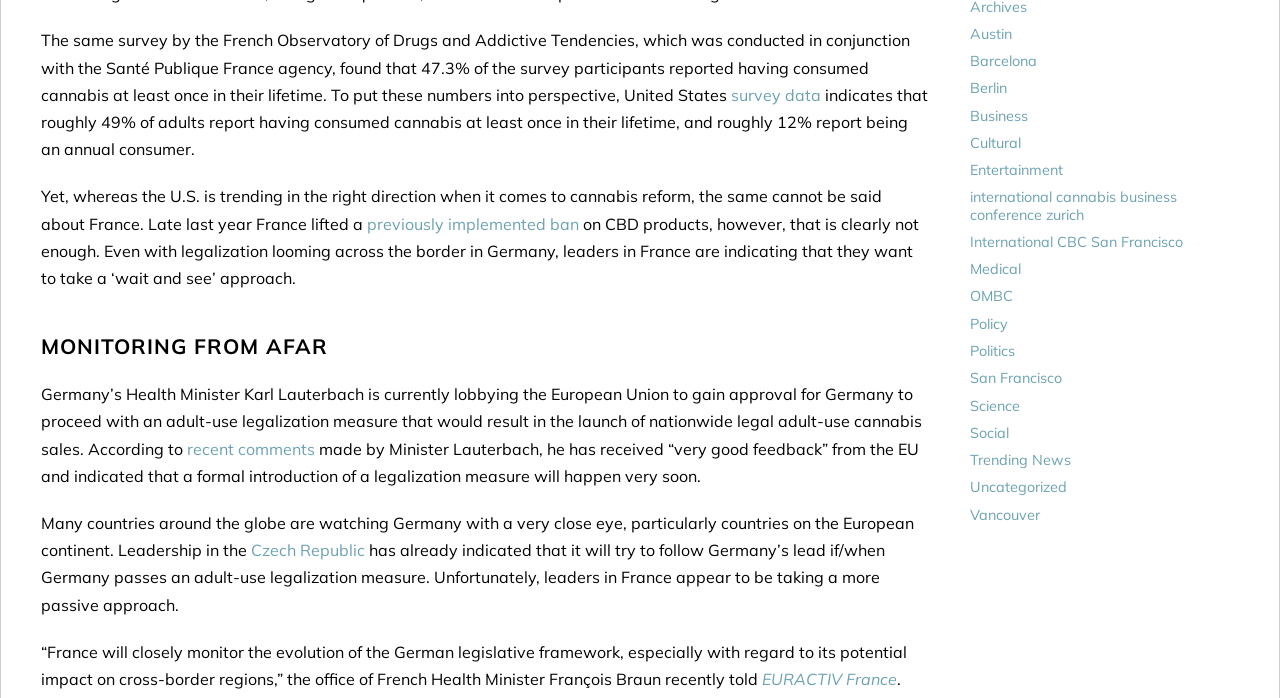Please specify the coordinates of the bounding box for the element that should be clicked to carry out this instruction: "Visit the 'EURACTIV France' page". The coordinates must be four float numbers between 0 and 1, formatted as [left, top, right, bottom].

[0.595, 0.958, 0.701, 0.987]